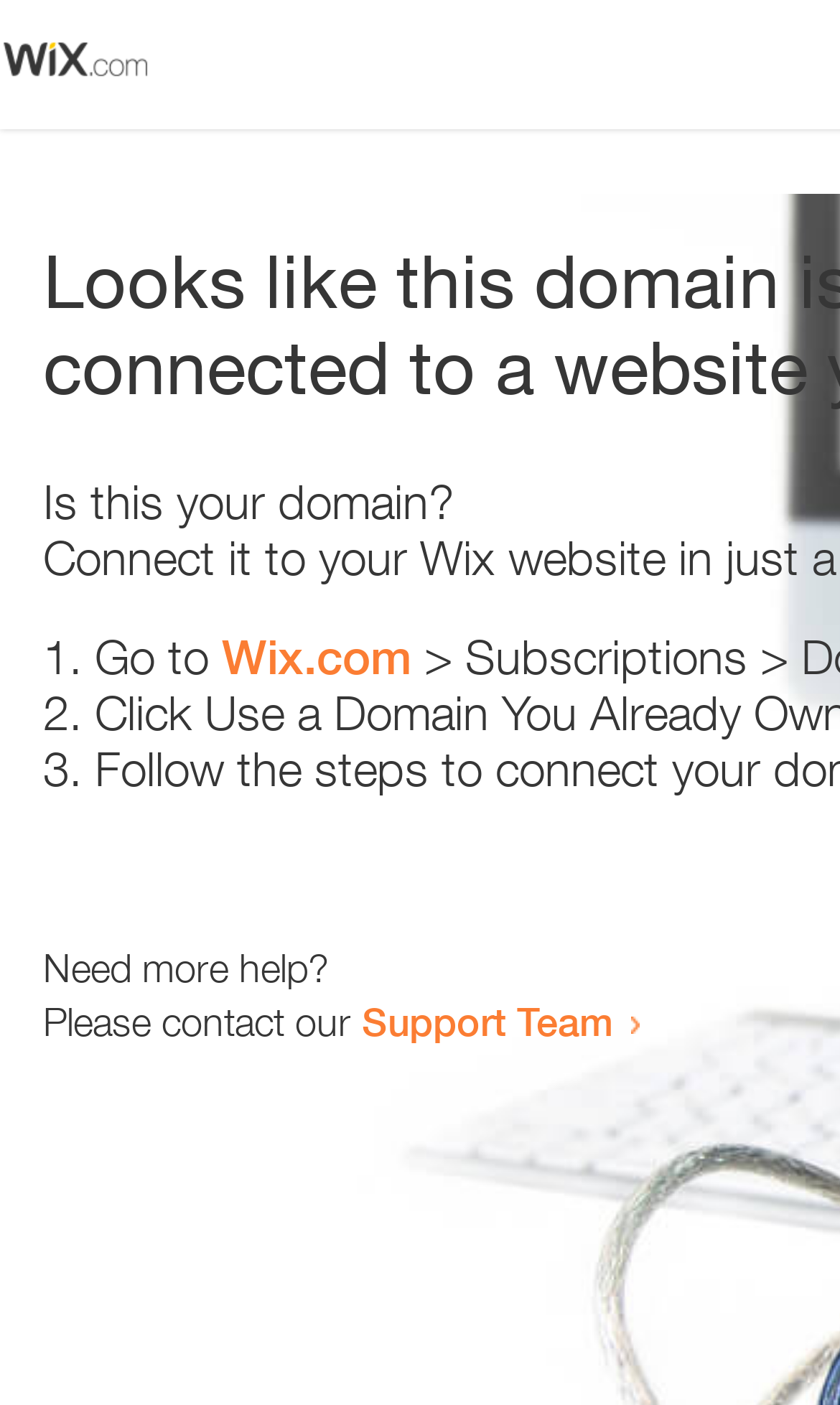Please answer the following question using a single word or phrase: How many text elements are present below the image?

5